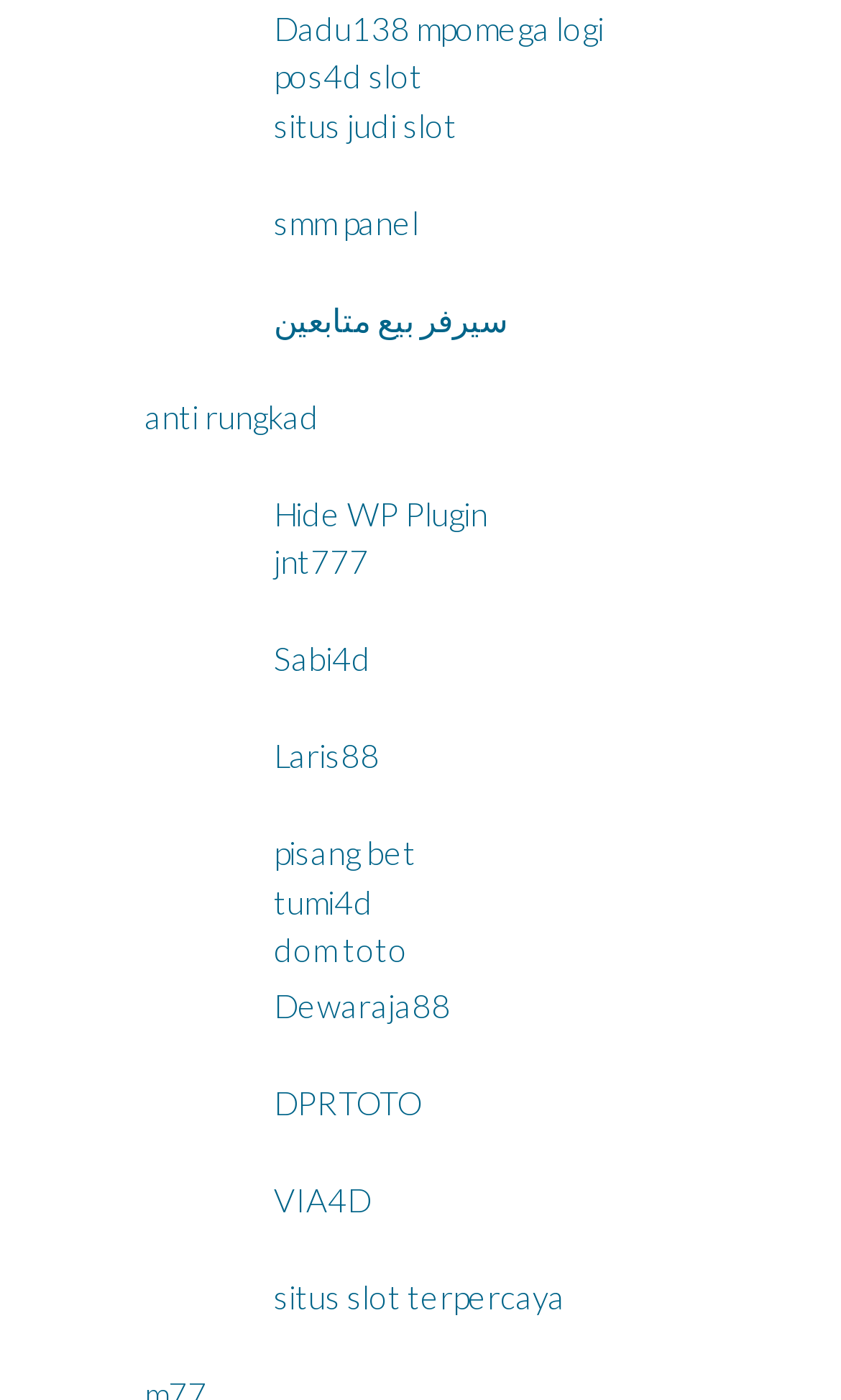Give a one-word or short phrase answer to the question: 
How many links are on the webpage?

17